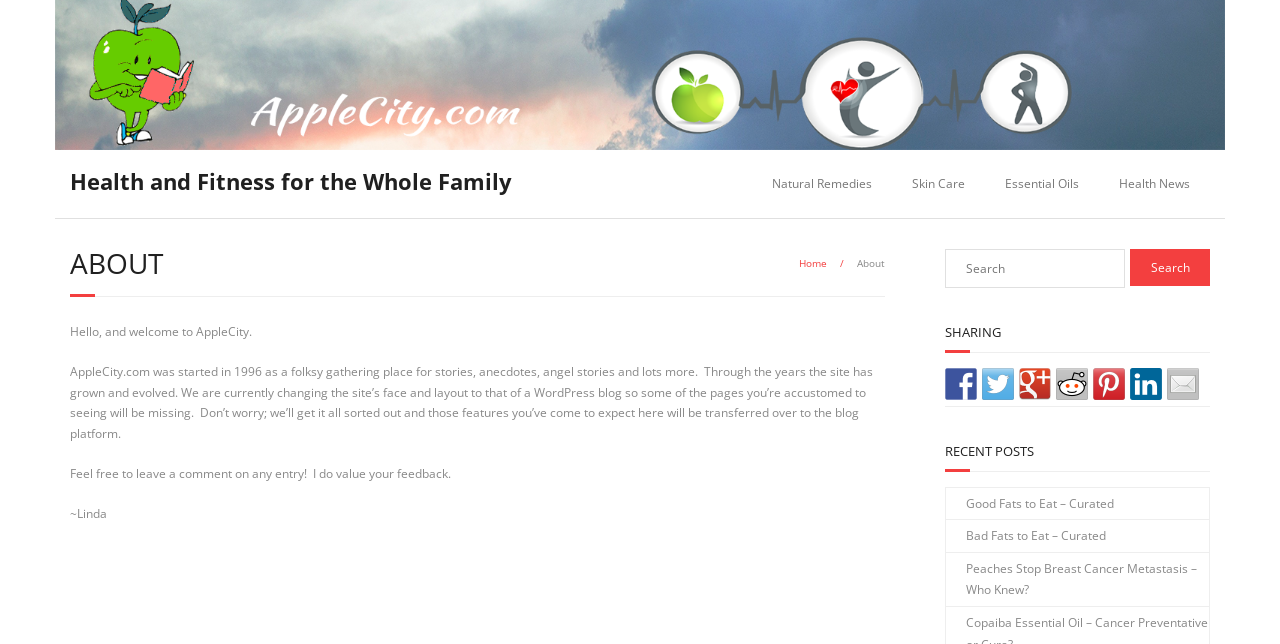What type of content is available on this website?
Please answer the question with as much detail as possible using the screenshot.

The webpage has a section titled 'RECENT POSTS' which lists several links to blog posts, and the introductory text mentions that the website is a 'folksy gathering place for stories, anecdotes, angel stories and lots more'. This suggests that the website contains blog posts and stories on various topics.